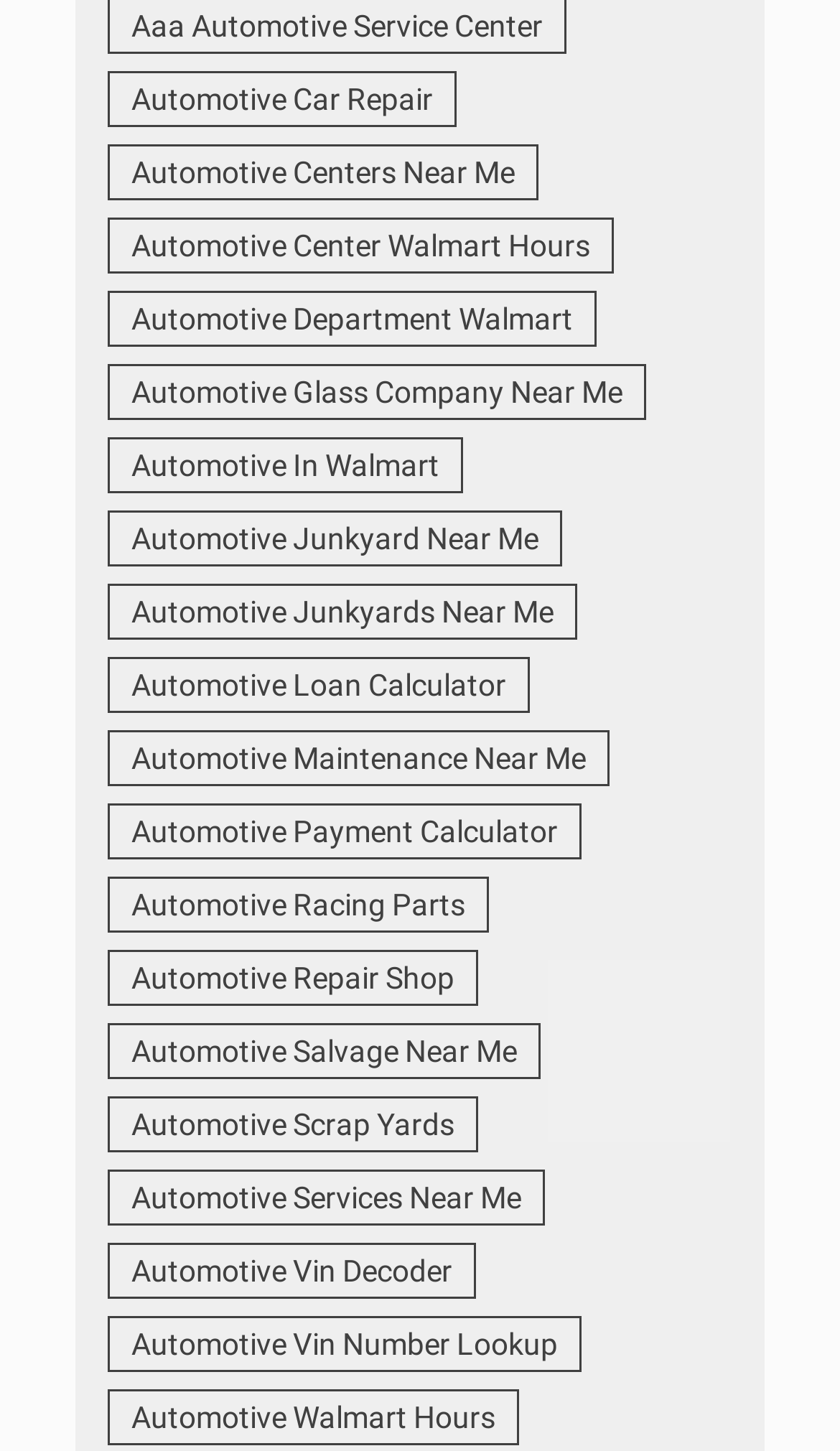Reply to the question with a single word or phrase:
Are there any links related to automotive maintenance?

Yes